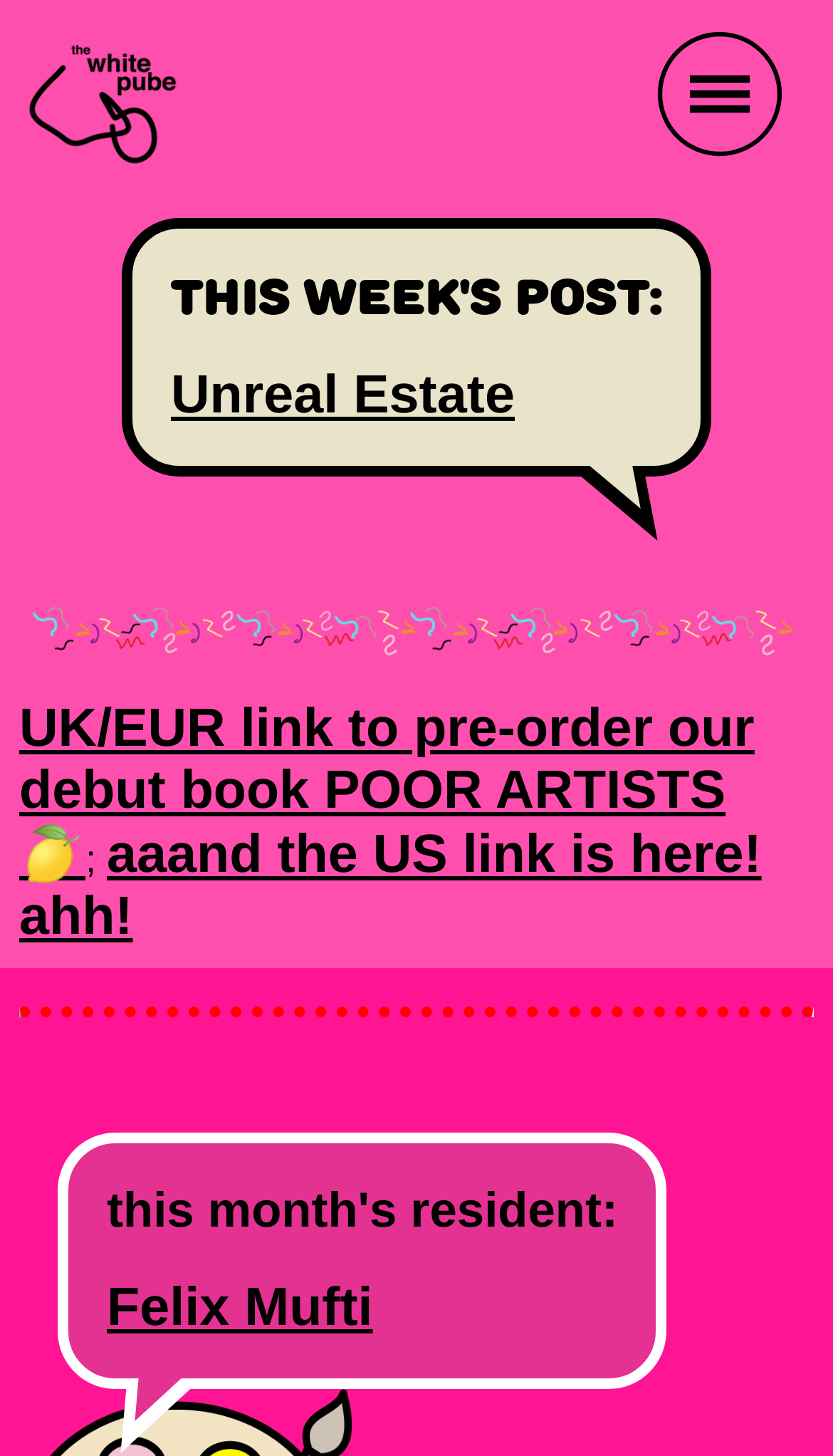What is the topic of the book mentioned on the page?
Based on the image, answer the question in a detailed manner.

The topic of the book can be determined by looking at the link element with the text 'POOR ARTISTS ' which suggests that it is the title of the book, and the context of the sentence implies that it is about poor artists.